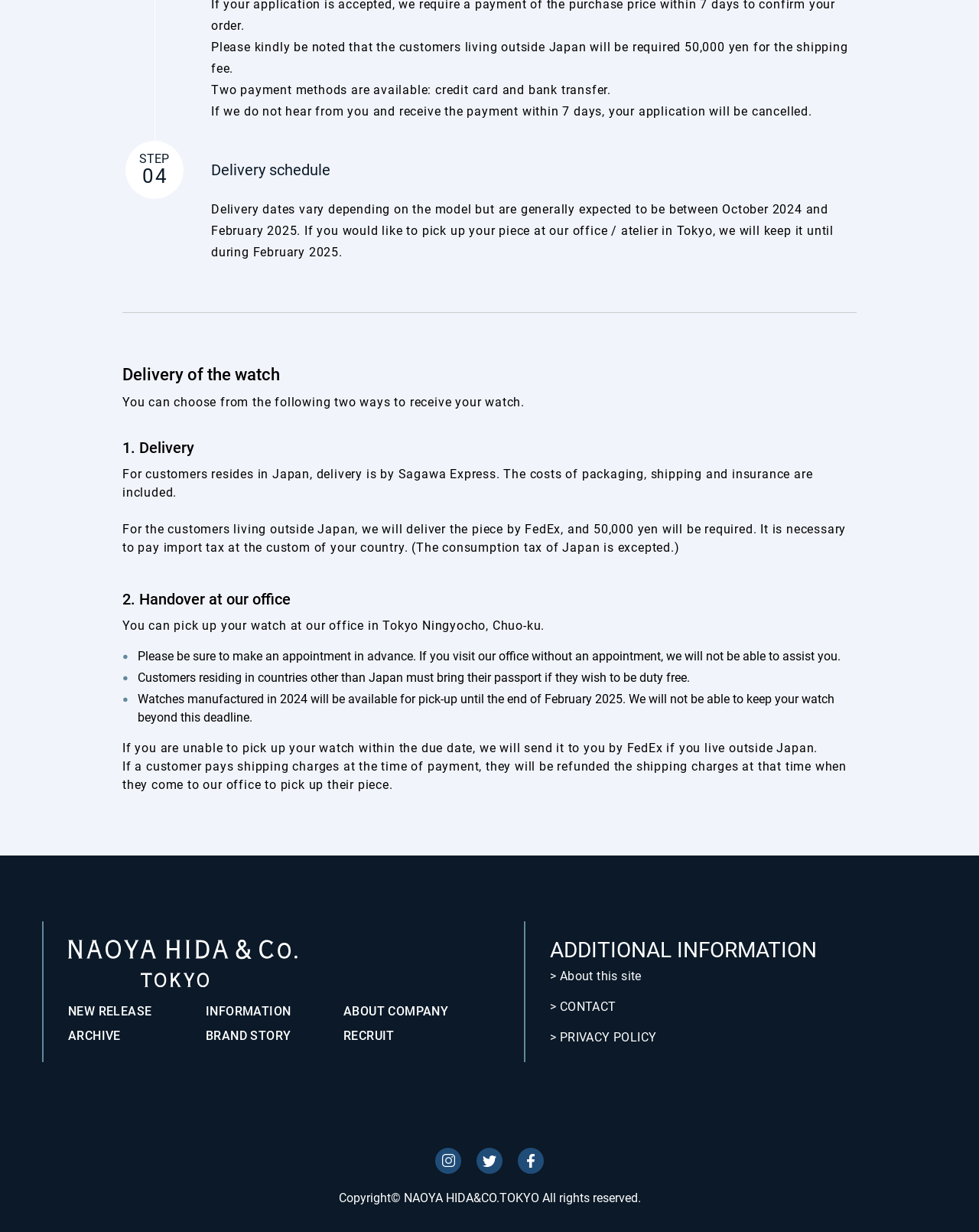Analyze the image and deliver a detailed answer to the question: What is required for customers residing in countries other than Japan to be duty-free?

The text states, 'Customers residing in countries other than Japan must bring their passport if they wish to be duty free.' This indicates that customers residing in countries other than Japan need to bring their passport to be duty-free.